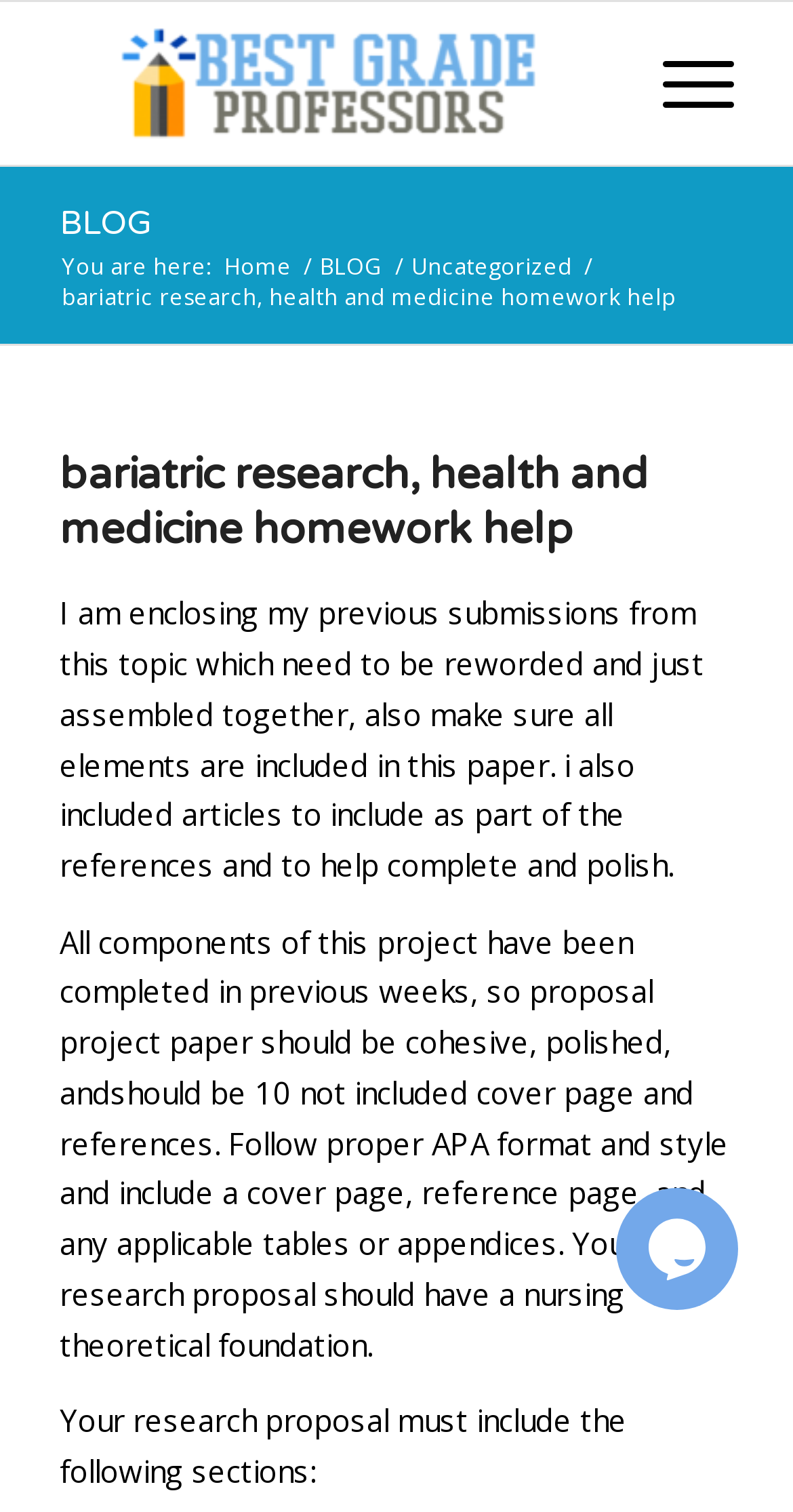Answer the following in one word or a short phrase: 
What is the required format for the research proposal?

APA format and style